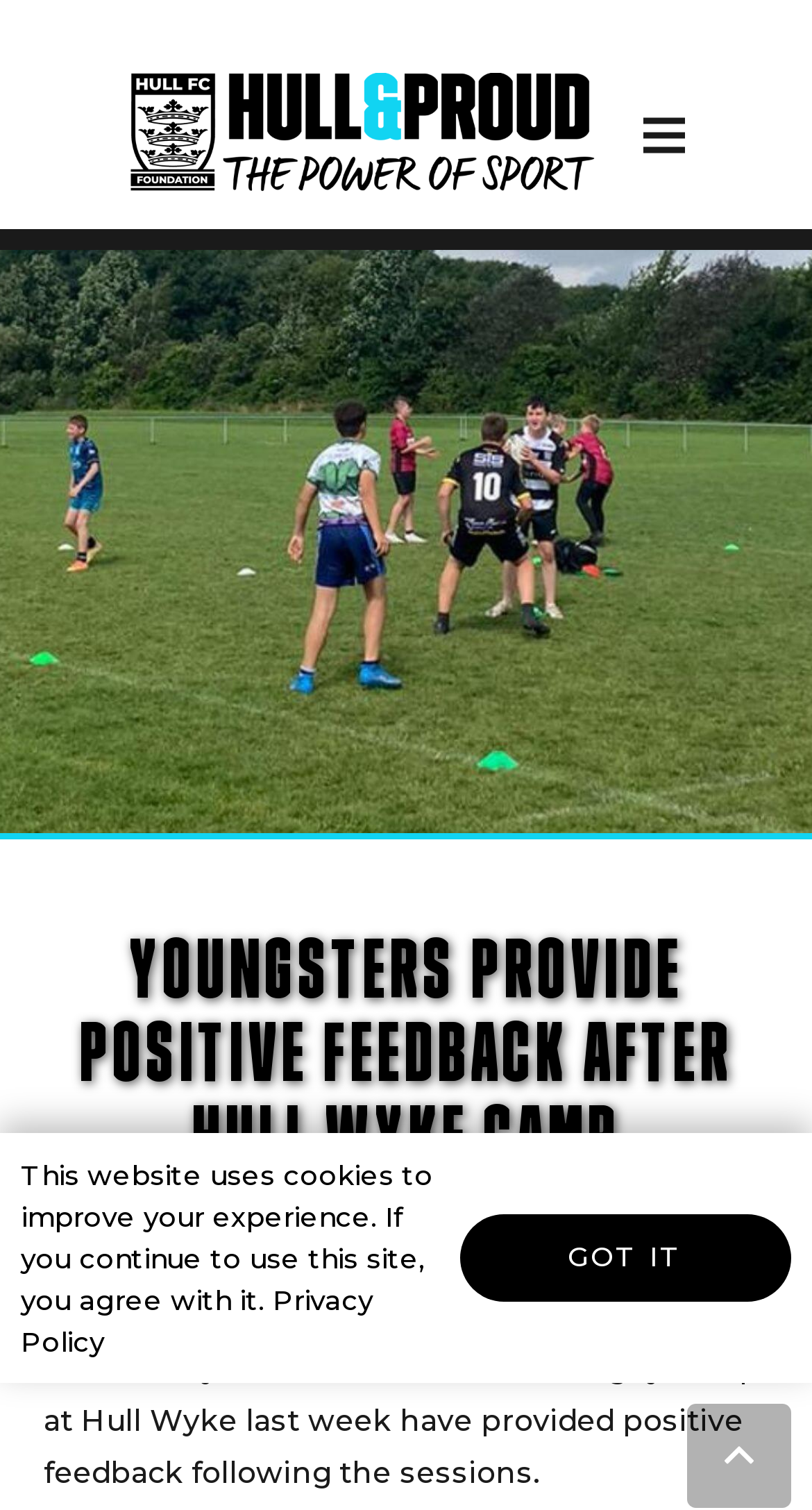Provide a comprehensive caption for the webpage.

The webpage is about youngsters providing positive feedback after attending a summer rugby camp at Hull Wyke, organized by the Hull FC Community Foundation. 

At the top left of the page, there is a link with no text, followed by a "Menu" link. Below these links, there is a large heading that reads "YOUNGSTERS PROVIDE POSITIVE FEEDBACK AFTER HULL WYKE CAMP". 

To the right of the heading, there is a time element with the text "August 10, 2021". Below the heading, there is a paragraph of text that summarizes the content of the webpage, stating that youngsters who took part in the summer rugby camp have provided positive feedback following the sessions.

At the bottom of the page, there is a notification bar with a message about the website using cookies to improve the user's experience. This message is accompanied by a "Privacy Policy" link and a "GOT IT" button to acknowledge the notification. 

On the top right of the page, there is a hidden link with a font awesome icon, which is not visible to the user.